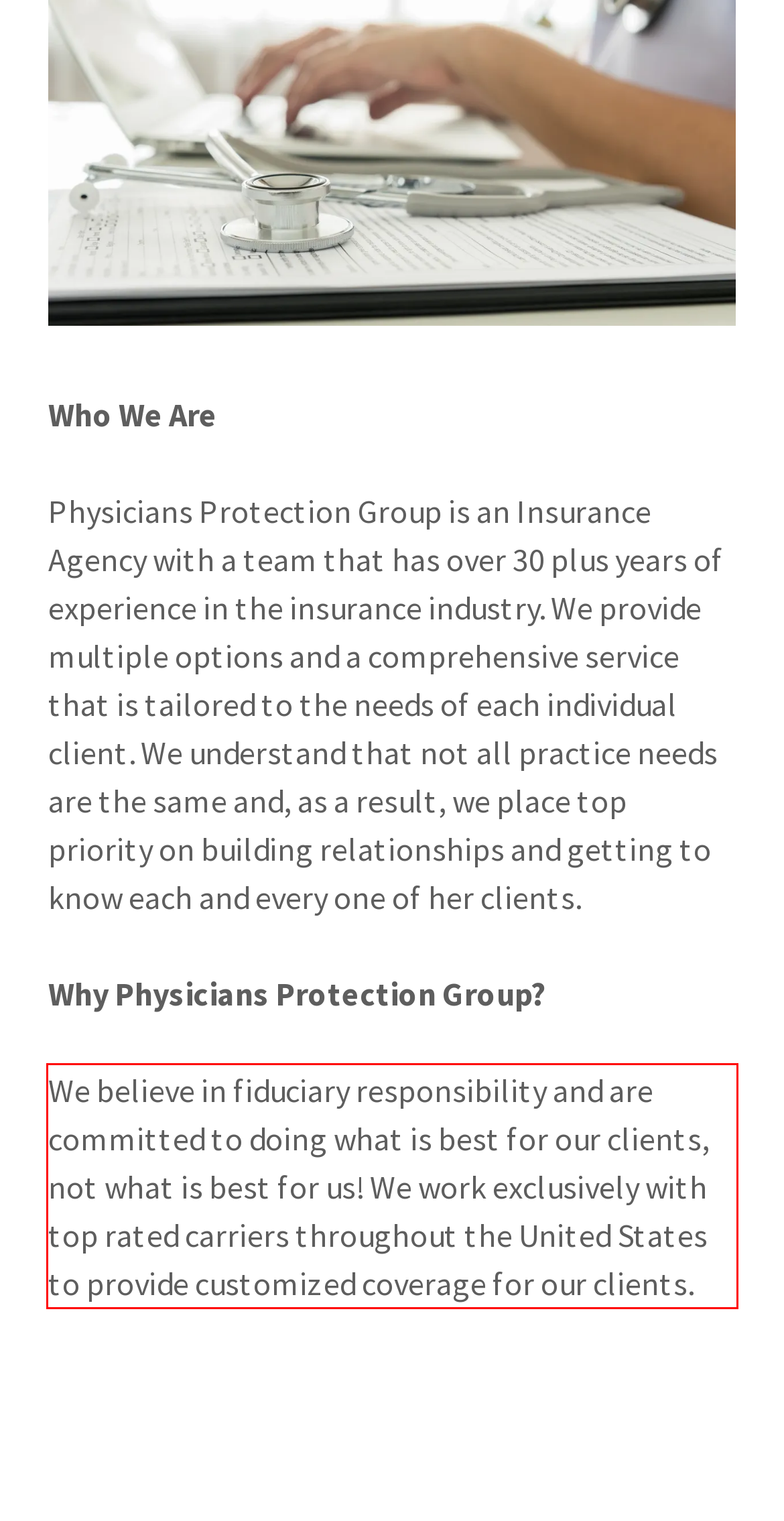Within the screenshot of the webpage, locate the red bounding box and use OCR to identify and provide the text content inside it.

We believe in fiduciary responsibility and are committed to doing what is best for our clients, not what is best for us! We work exclusively with top rated carriers throughout the United States to provide customized coverage for our clients.